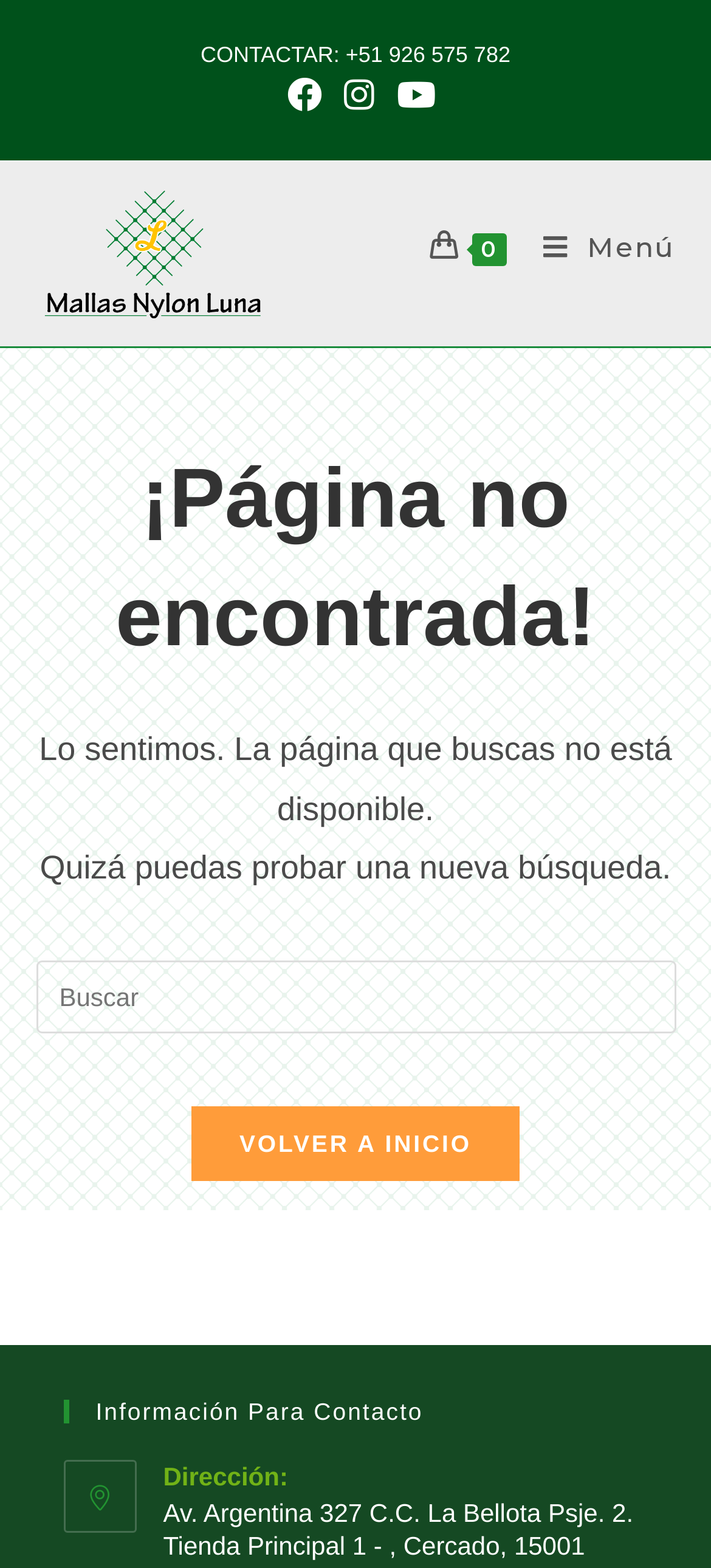What is the phone number for contact?
Using the visual information from the image, give a one-word or short-phrase answer.

+51 926 575 782